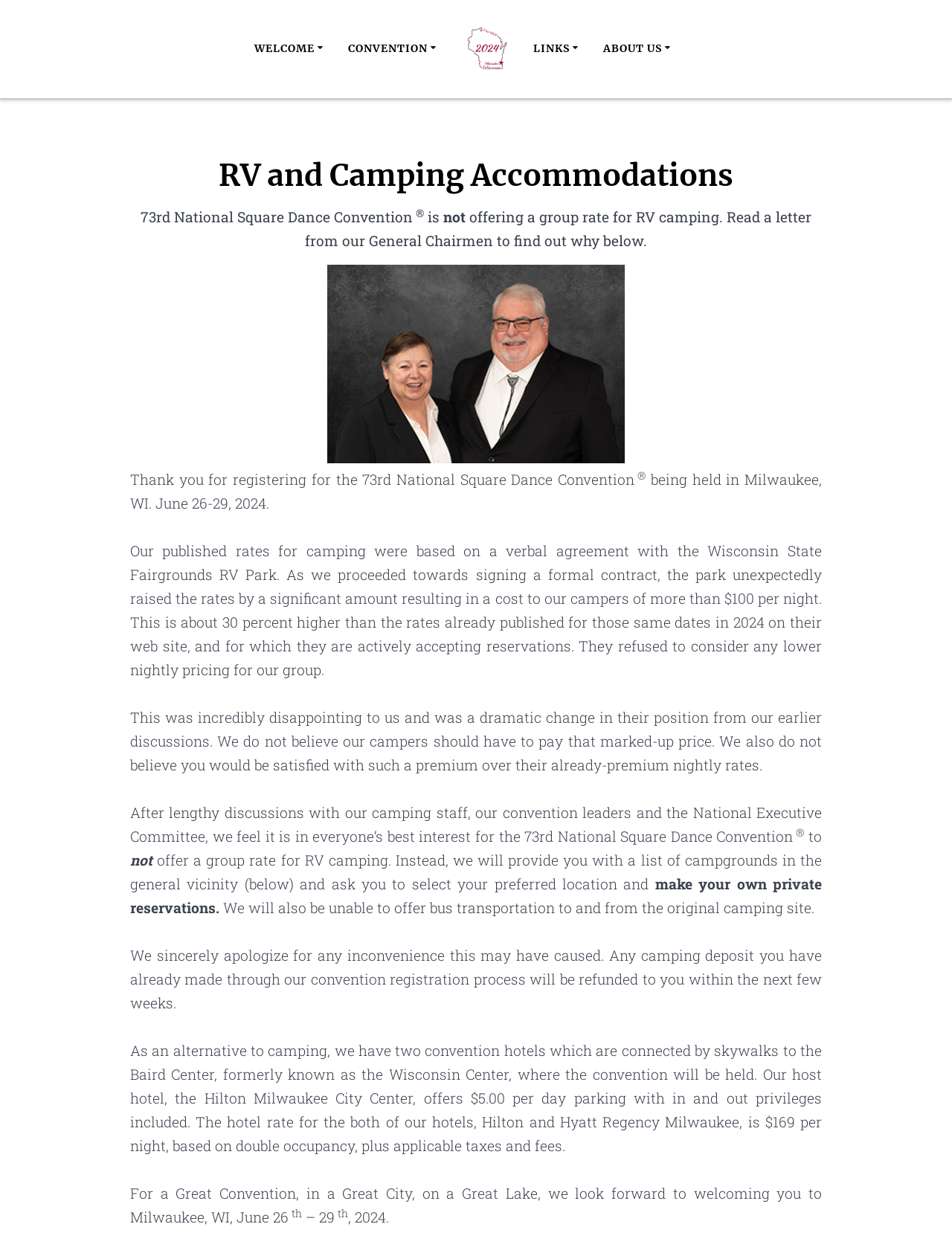Determine the bounding box coordinates for the clickable element required to fulfill the instruction: "View the 'HOME' page". Provide the coordinates as four float numbers between 0 and 1, i.e., [left, top, right, bottom].

None